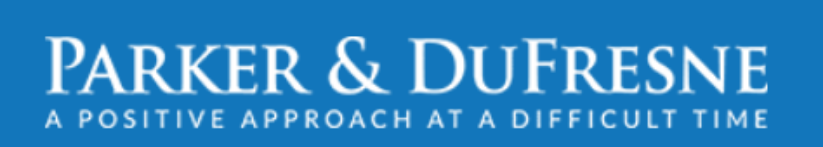What is the color of the lettering?
Craft a detailed and extensive response to the question.

The caption describes the name 'Parker & DuFresne' as being prominently displayed in bold, elegant white lettering, which suggests that the text is written in a white color that conveys professionalism and trustworthiness.